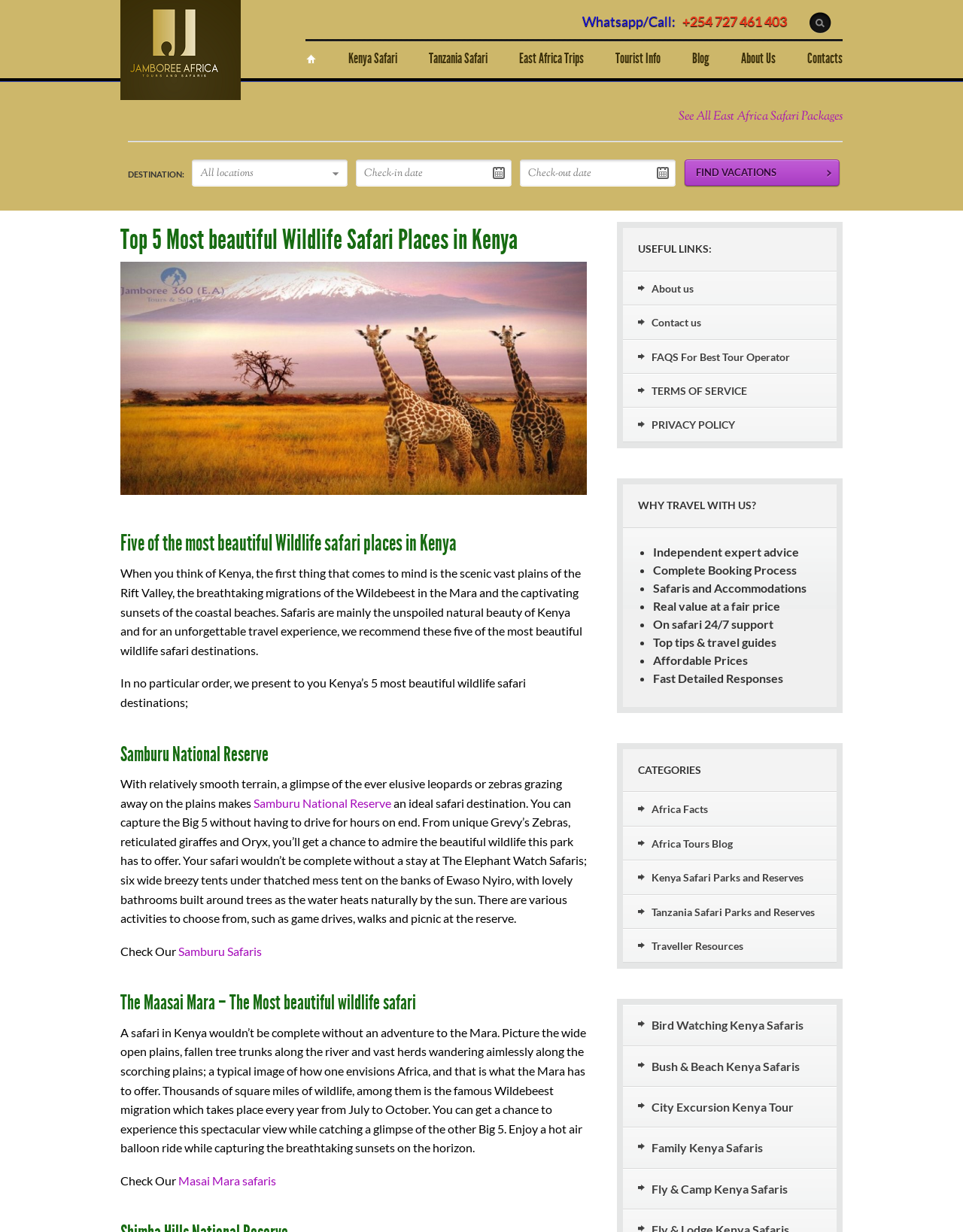What is the name of the famous migration that takes place in the Maasai Mara?
Please provide a single word or phrase based on the screenshot.

Wildebeest migration